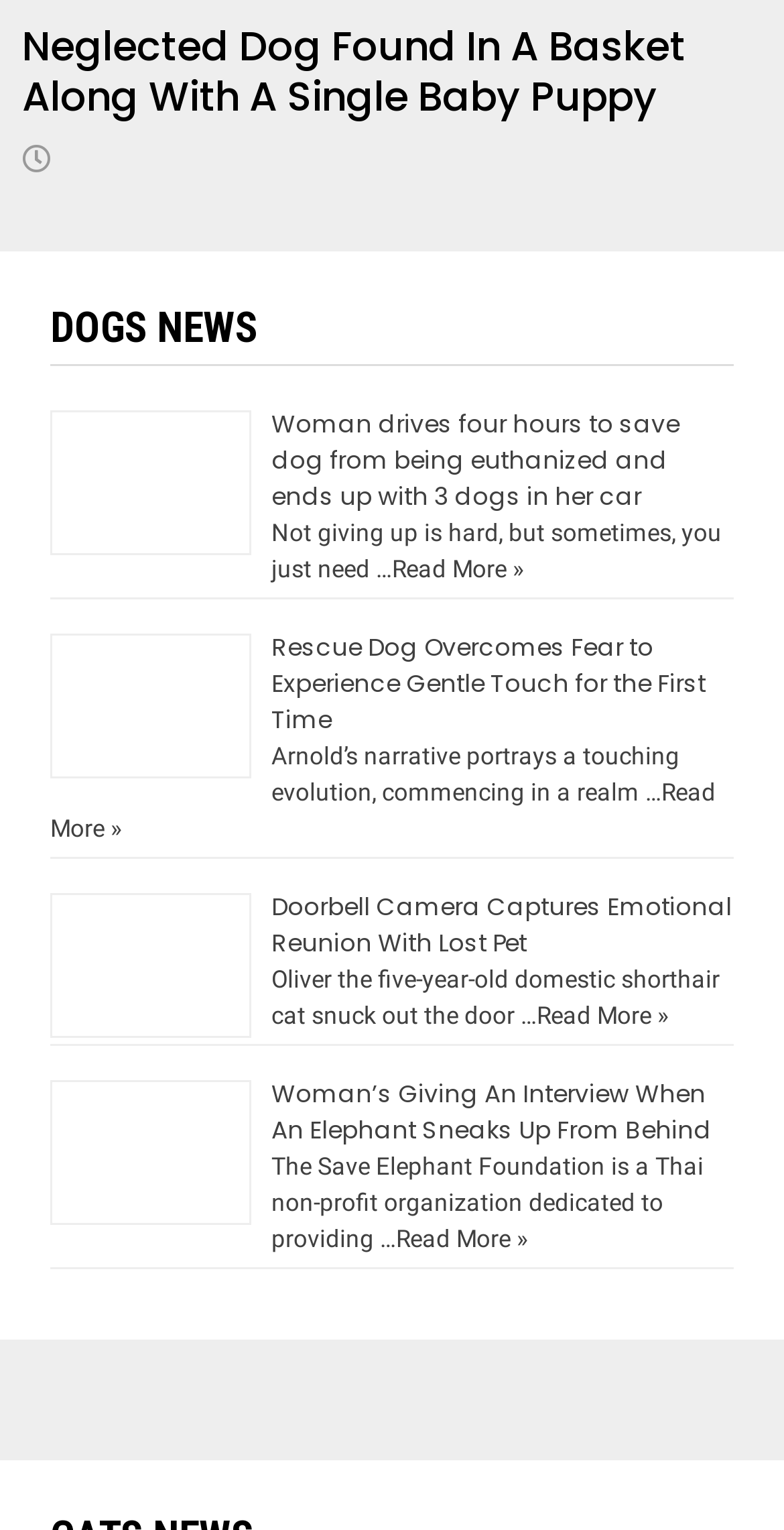Highlight the bounding box coordinates of the region I should click on to meet the following instruction: "Click on the I-MPress logo".

None